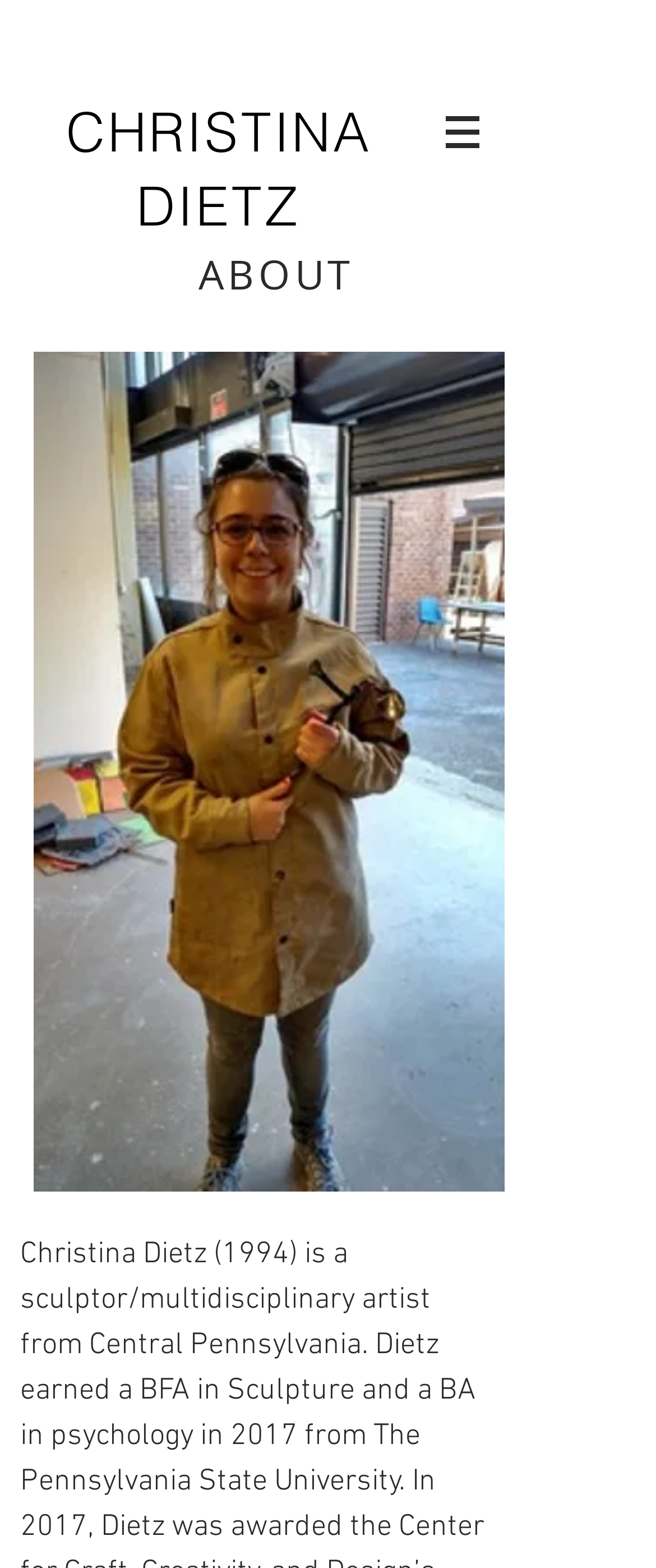Generate a comprehensive description of the webpage.

The webpage is about Christina Dietz, a multimedia artist. At the top-left of the page, there is a large heading that reads "CHRISTINA DIETZ" in bold font. Below this heading, there is a link with the same text. To the right of the heading, there is a navigation menu labeled "Site" with a button that has a popup menu, indicated by a small image of an arrow.

Below the navigation menu, there is another heading that reads "ABOUT" in a smaller font size. This heading is positioned roughly in the middle of the page, horizontally. Above this heading, there is a large image that takes up most of the width of the page, with a height that is roughly half of the page's height. The image is likely a portrait or a piece of artwork by Christina Dietz.

The webpage also provides some brief information about Christina Dietz's educational background, mentioning that she graduated from the Pennsylvania State University with a BA in psychology and a BFA in Sculpture.